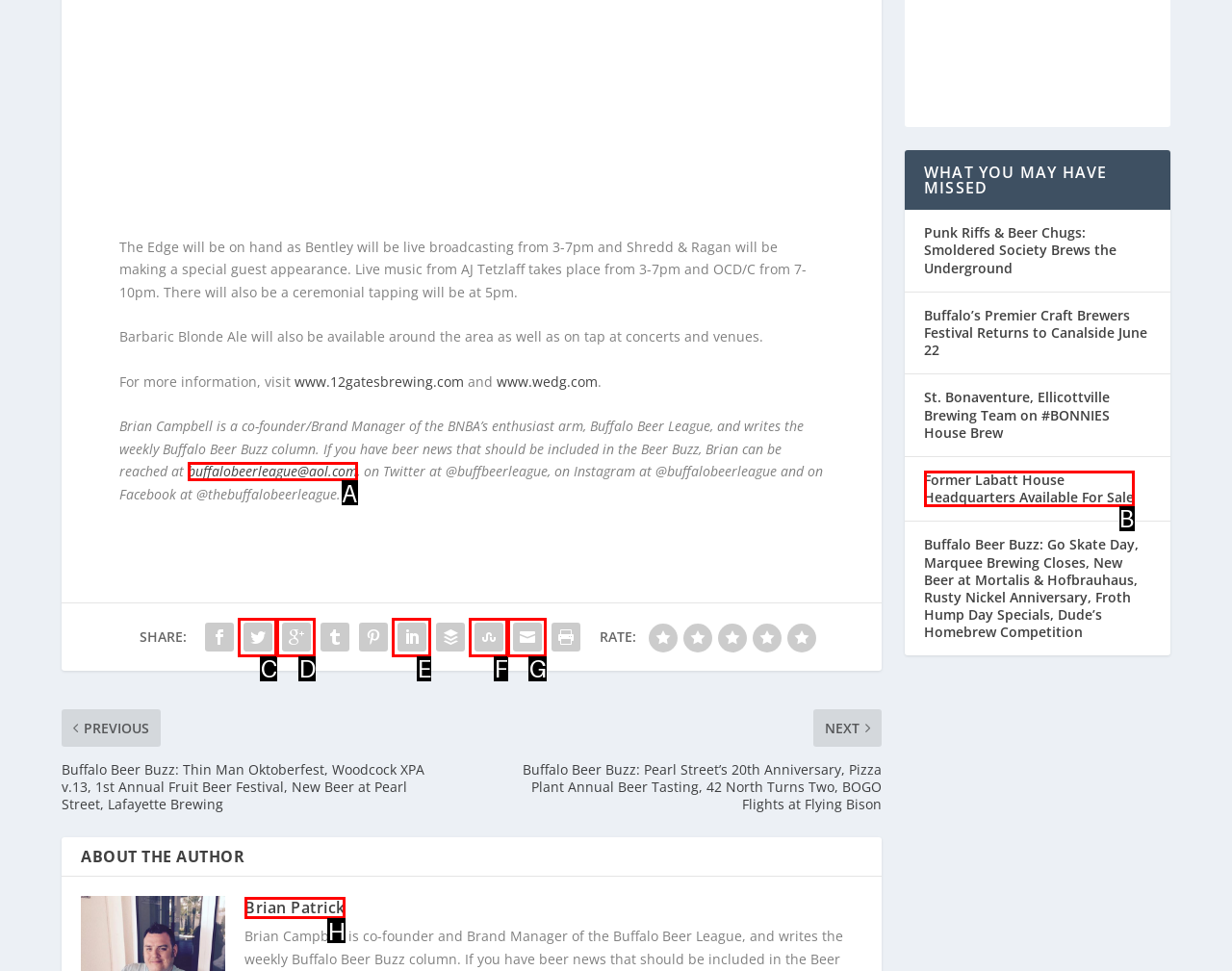Pinpoint the HTML element that fits the description: Brian Patrick
Answer by providing the letter of the correct option.

H